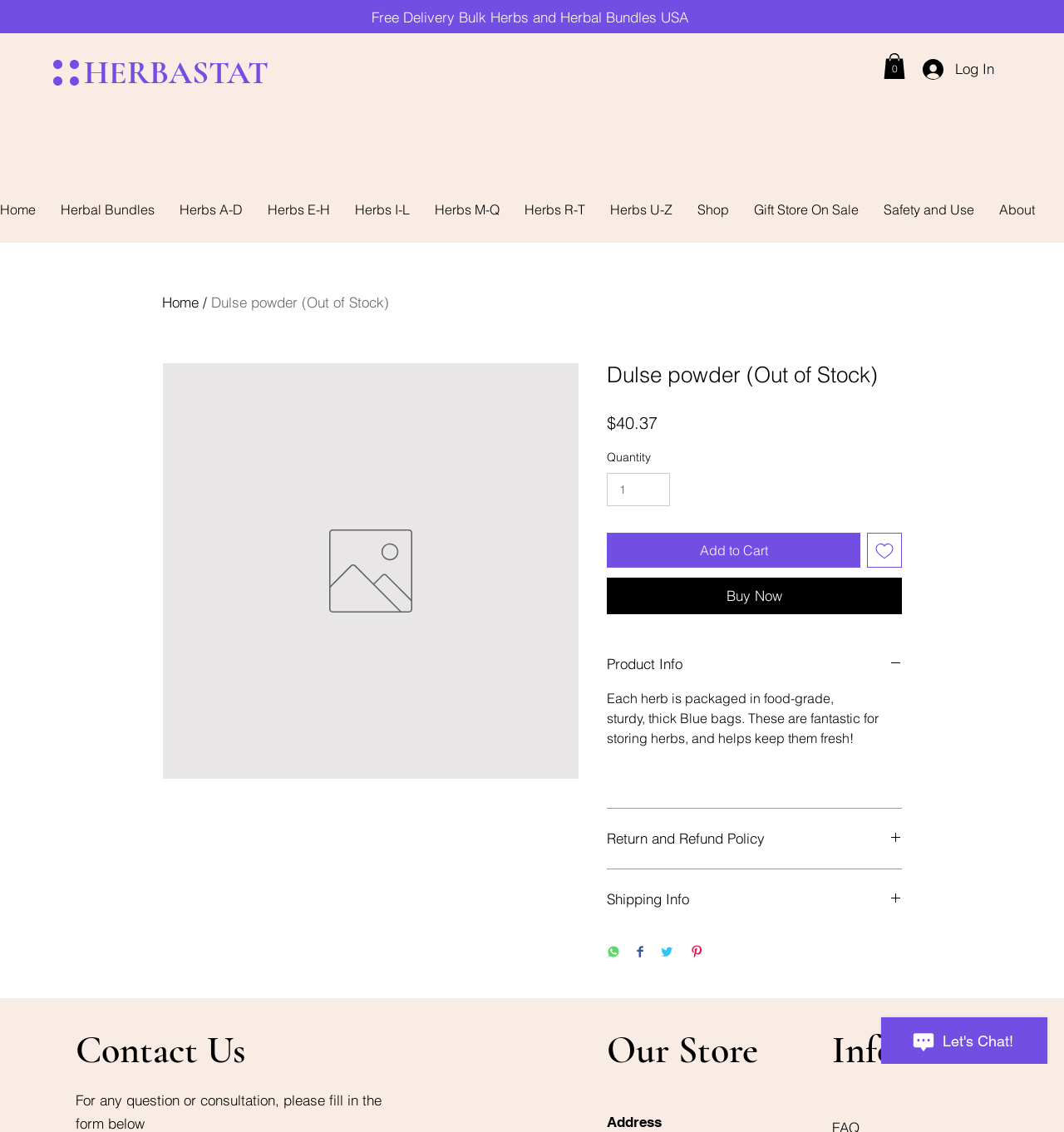What is the purpose of the Blue bags?
Use the image to give a comprehensive and detailed response to the question.

I found the answer by looking at the StaticText element with the text 'Each herb is packaged in food-grade, sturdy, thick Blue bags. These are fantastic for storing herbs, and helps keep them fresh!' which is located in the product information section.